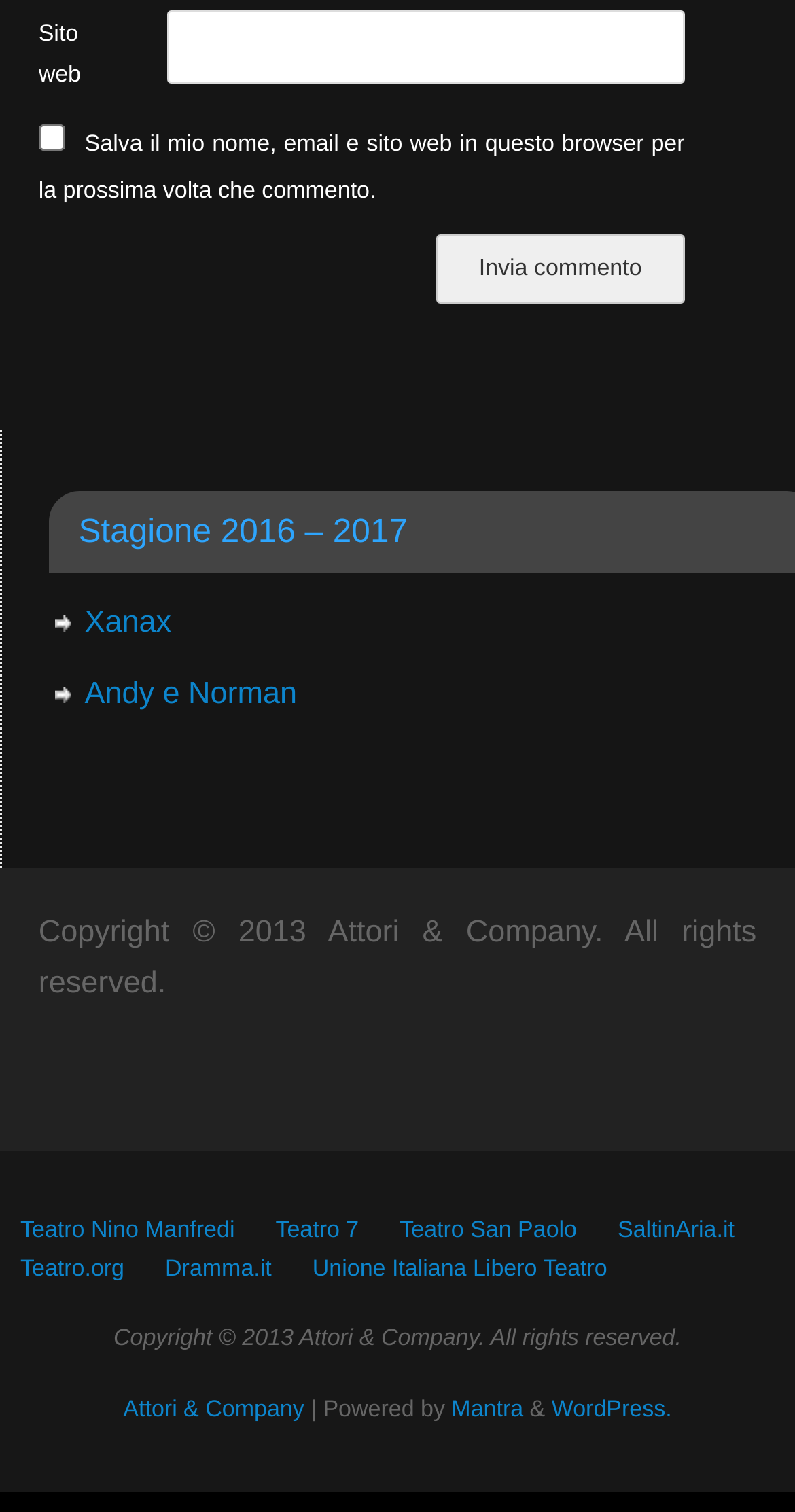What is the copyright information?
Provide a detailed and well-explained answer to the question.

The copyright information is located in the footer section and is displayed as 'Copyright 2013 Attori & Company. All rights reserved.' This indicates that the website's content is copyrighted by Attori & Company in 2013.